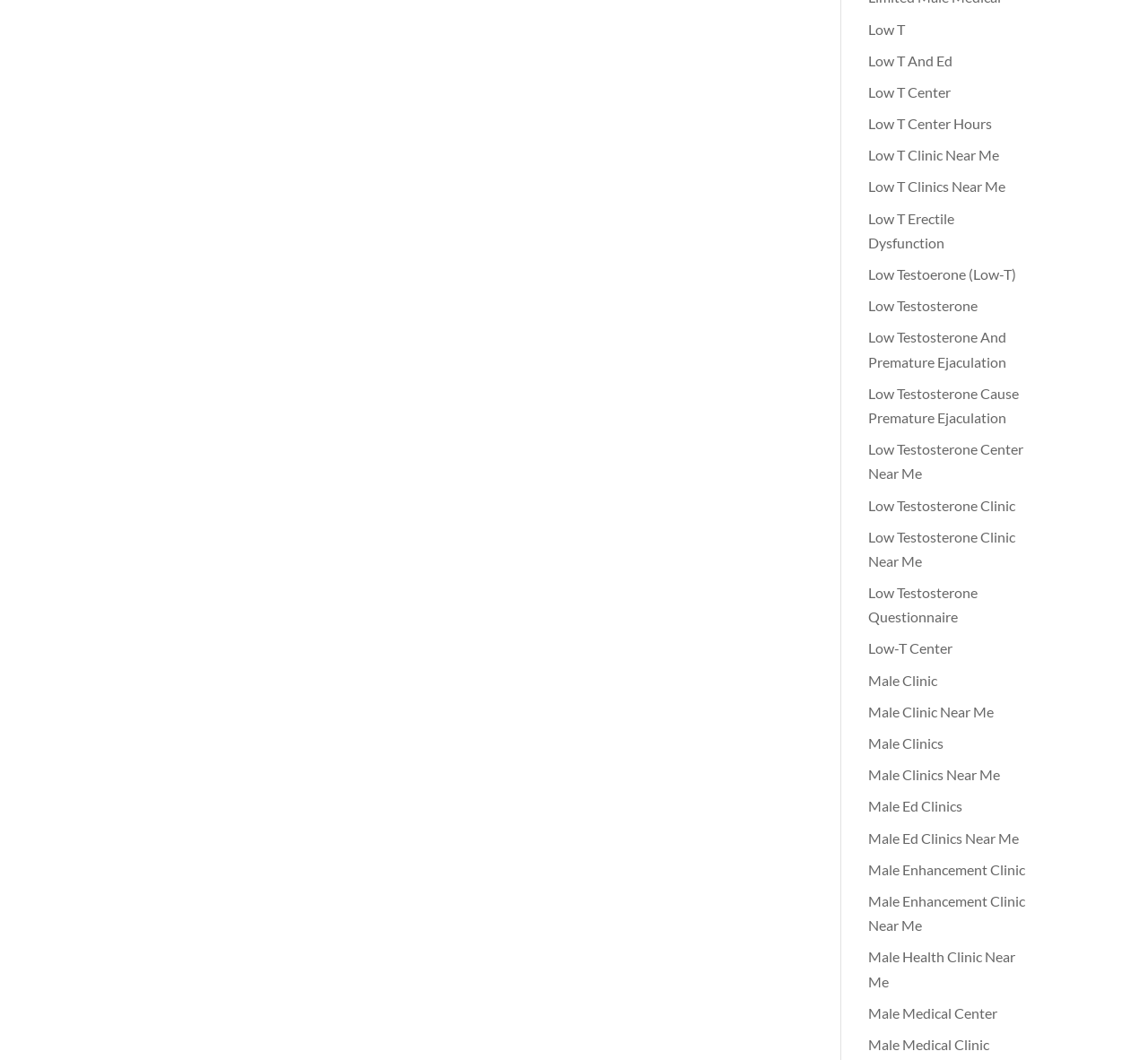Please specify the bounding box coordinates of the clickable region to carry out the following instruction: "Search using the search button". The coordinates should be four float numbers between 0 and 1, in the format [left, top, right, bottom].

None